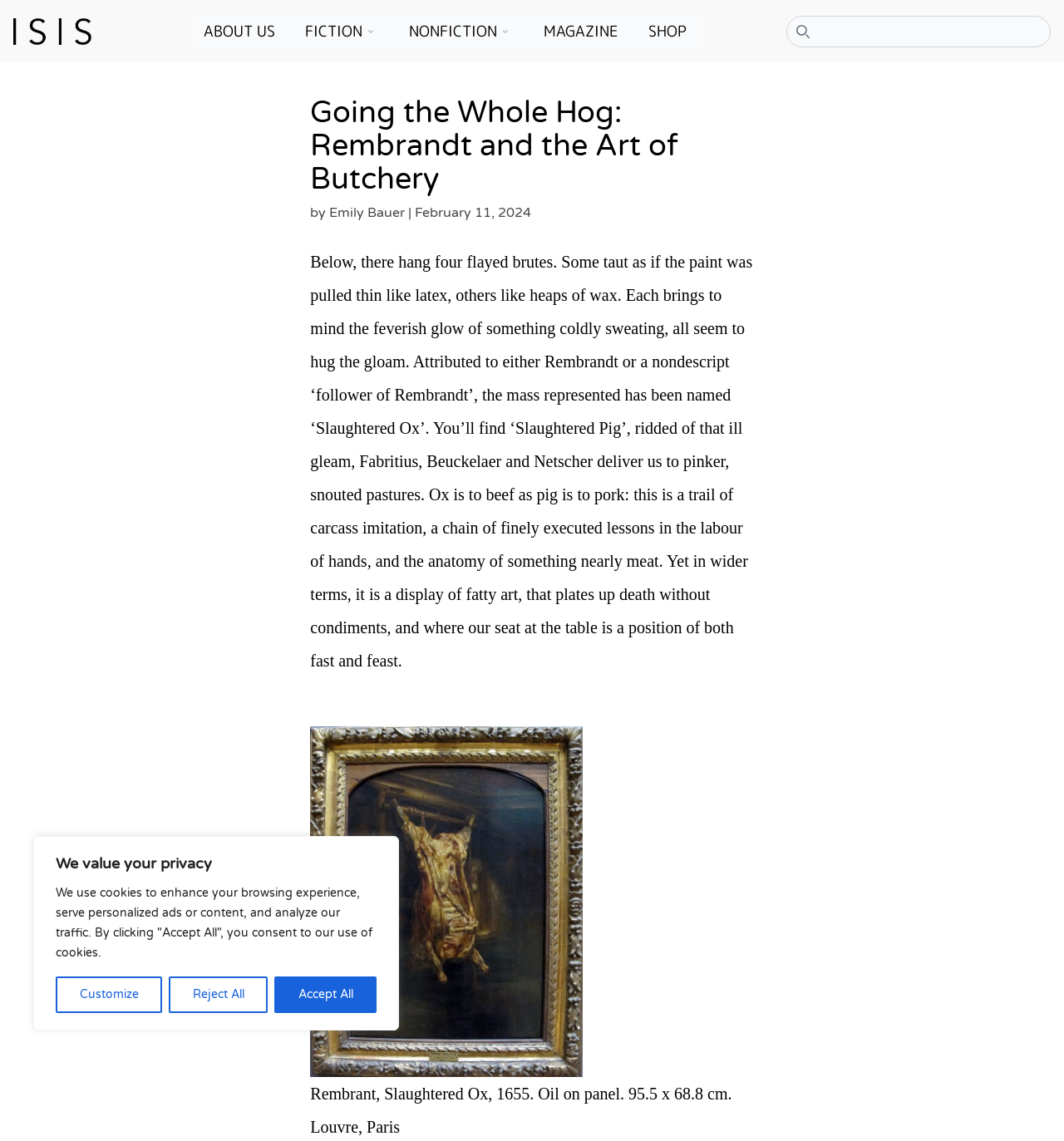Determine the bounding box coordinates of the region I should click to achieve the following instruction: "Search for something". Ensure the bounding box coordinates are four float numbers between 0 and 1, i.e., [left, top, right, bottom].

[0.739, 0.014, 0.987, 0.042]